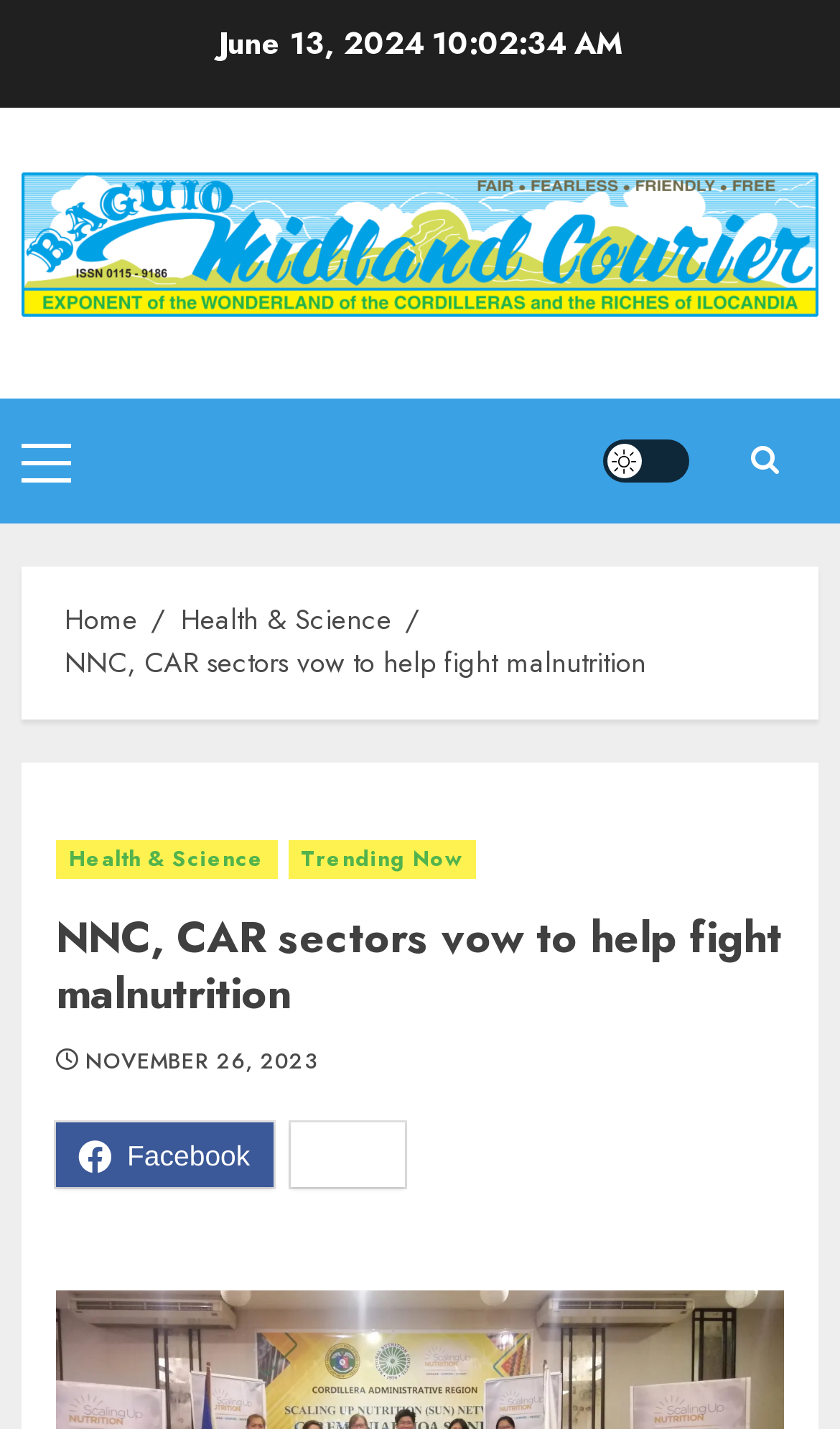Could you find the bounding box coordinates of the clickable area to complete this instruction: "Click the 'Home' link"?

[0.077, 0.419, 0.164, 0.449]